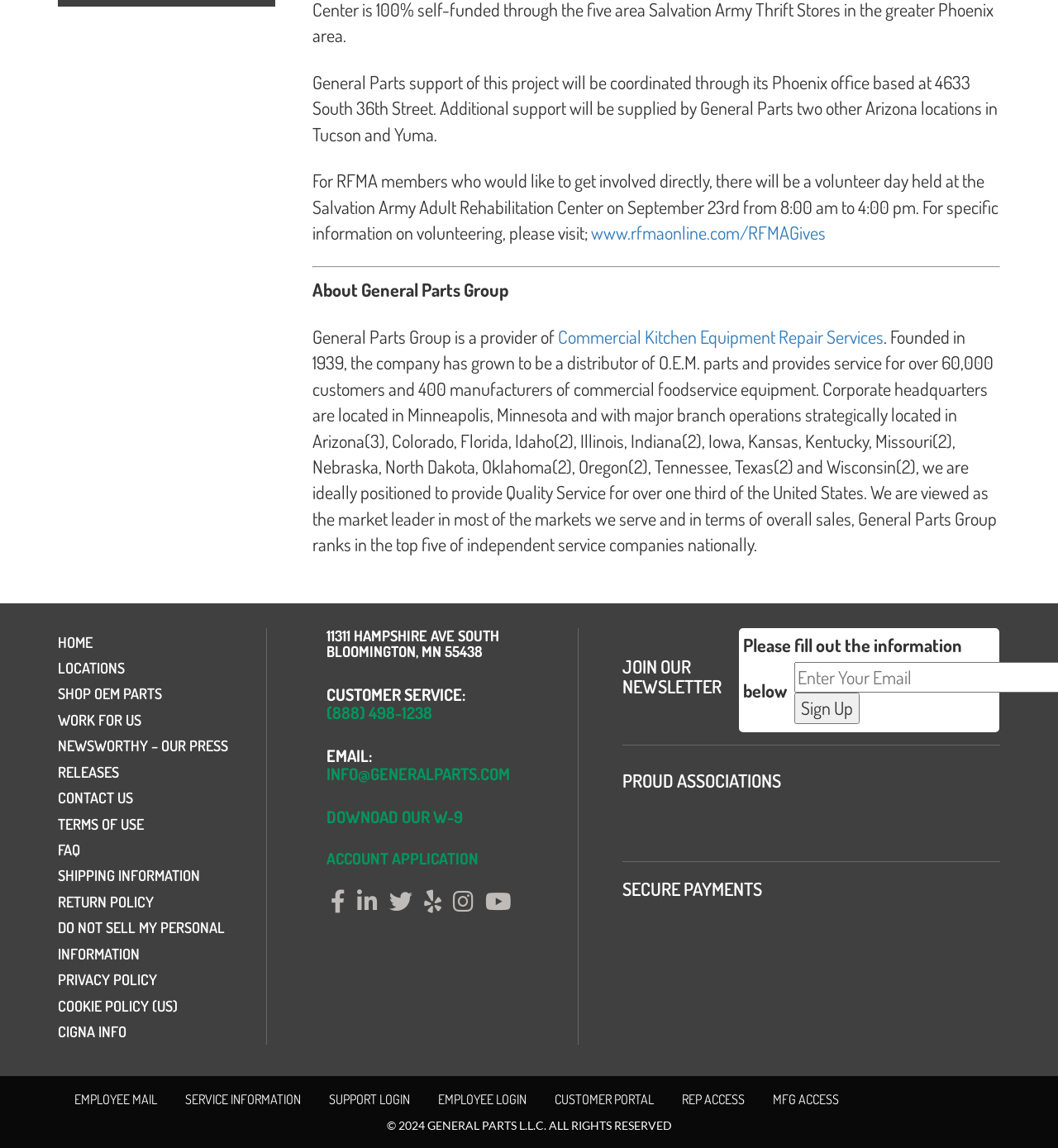Determine the bounding box for the HTML element described here: "Shop OEM parts". The coordinates should be given as [left, top, right, bottom] with each number being a float between 0 and 1.

[0.055, 0.596, 0.153, 0.612]